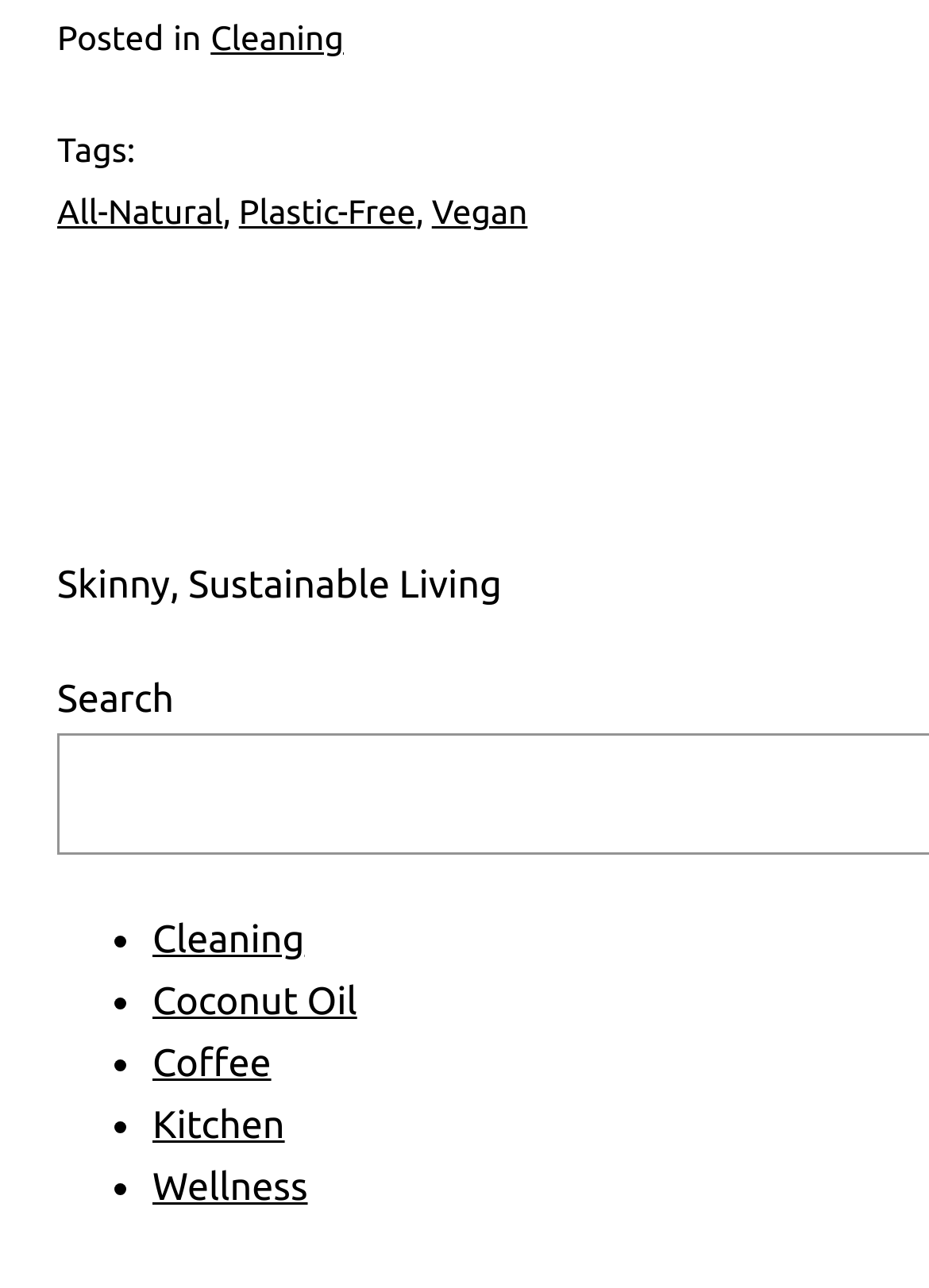Please reply to the following question using a single word or phrase: 
How many links are there in the list?

5